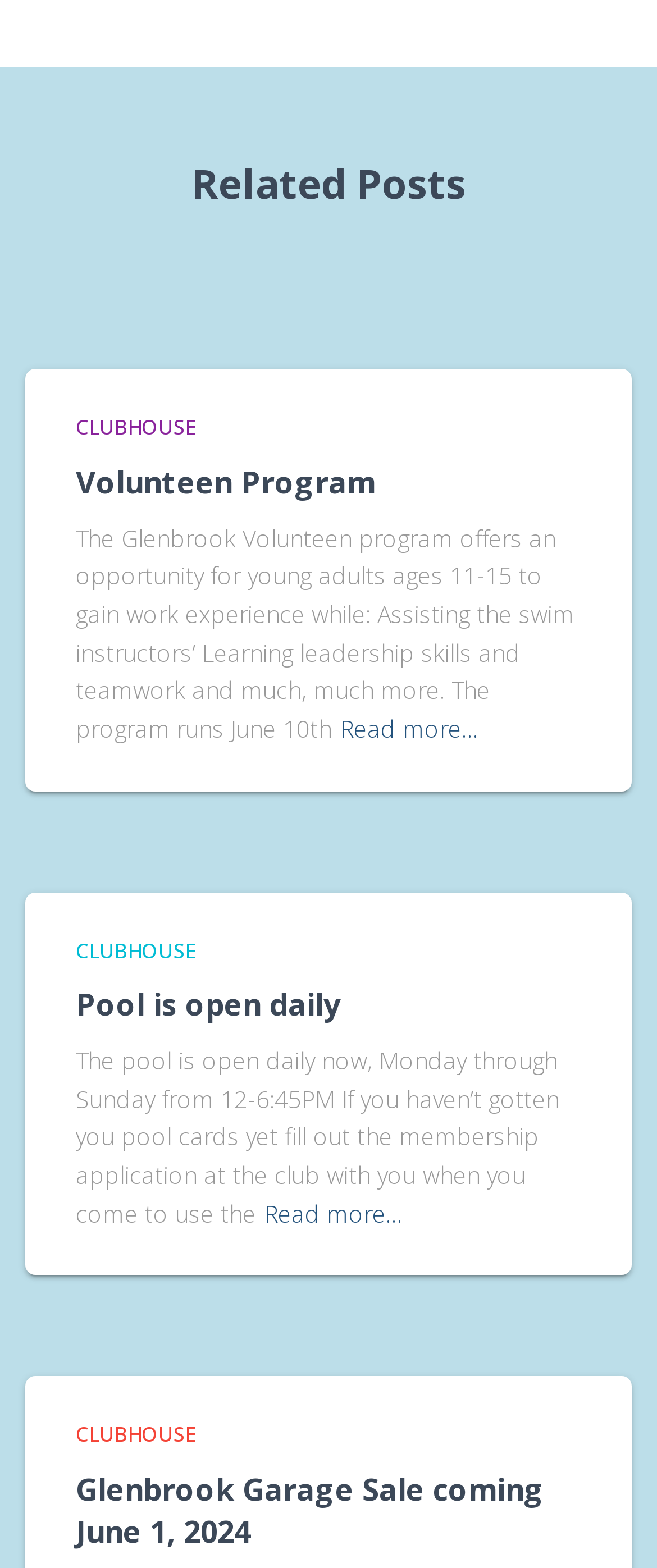Please provide a brief answer to the question using only one word or phrase: 
What is the date of the Glenbrook Garage Sale?

June 1, 2024